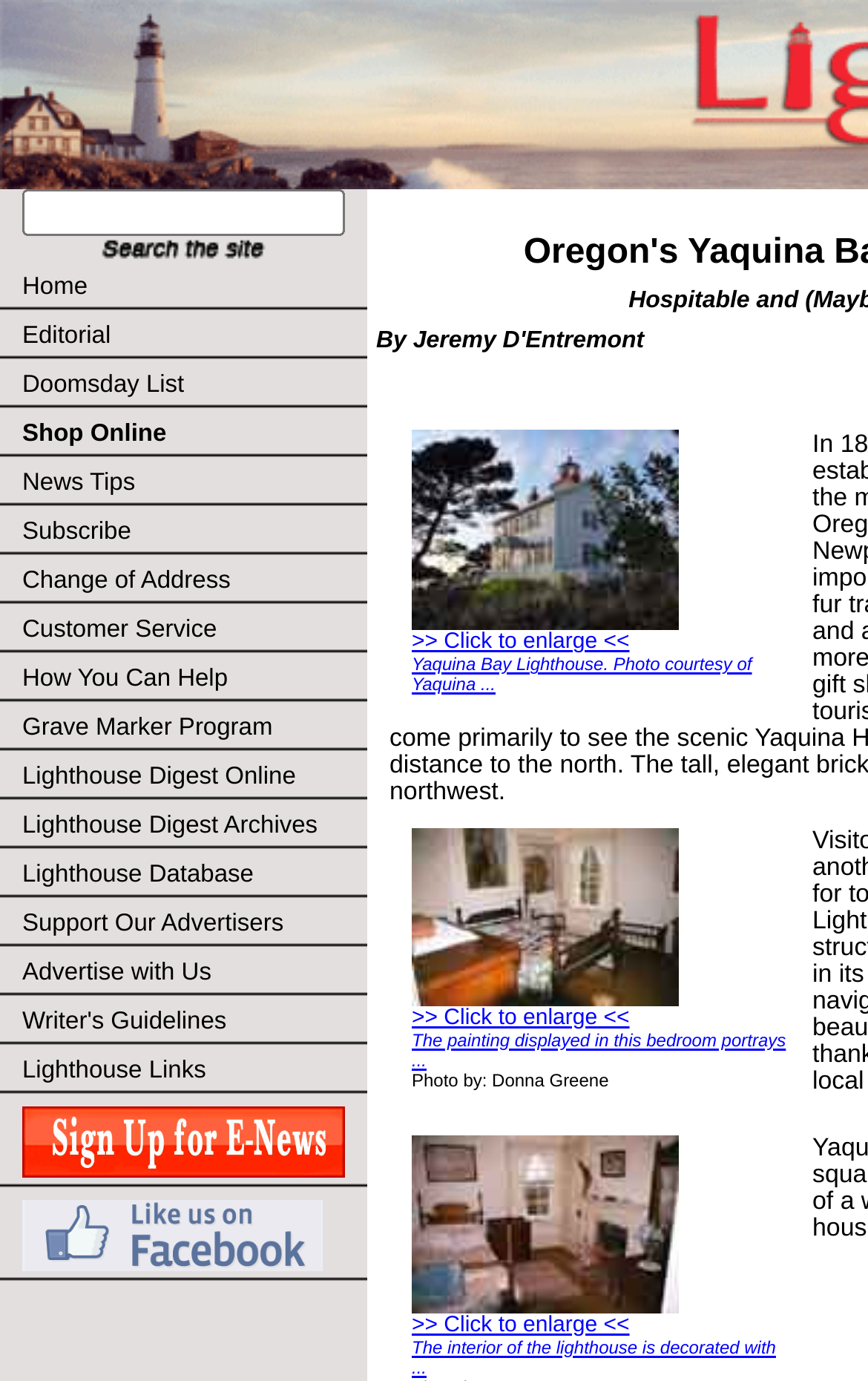Extract the bounding box coordinates of the UI element described: ">> Click to enlarge <<". Provide the coordinates in the format [left, top, right, bottom] with values ranging from 0 to 1.

[0.474, 0.458, 0.725, 0.472]